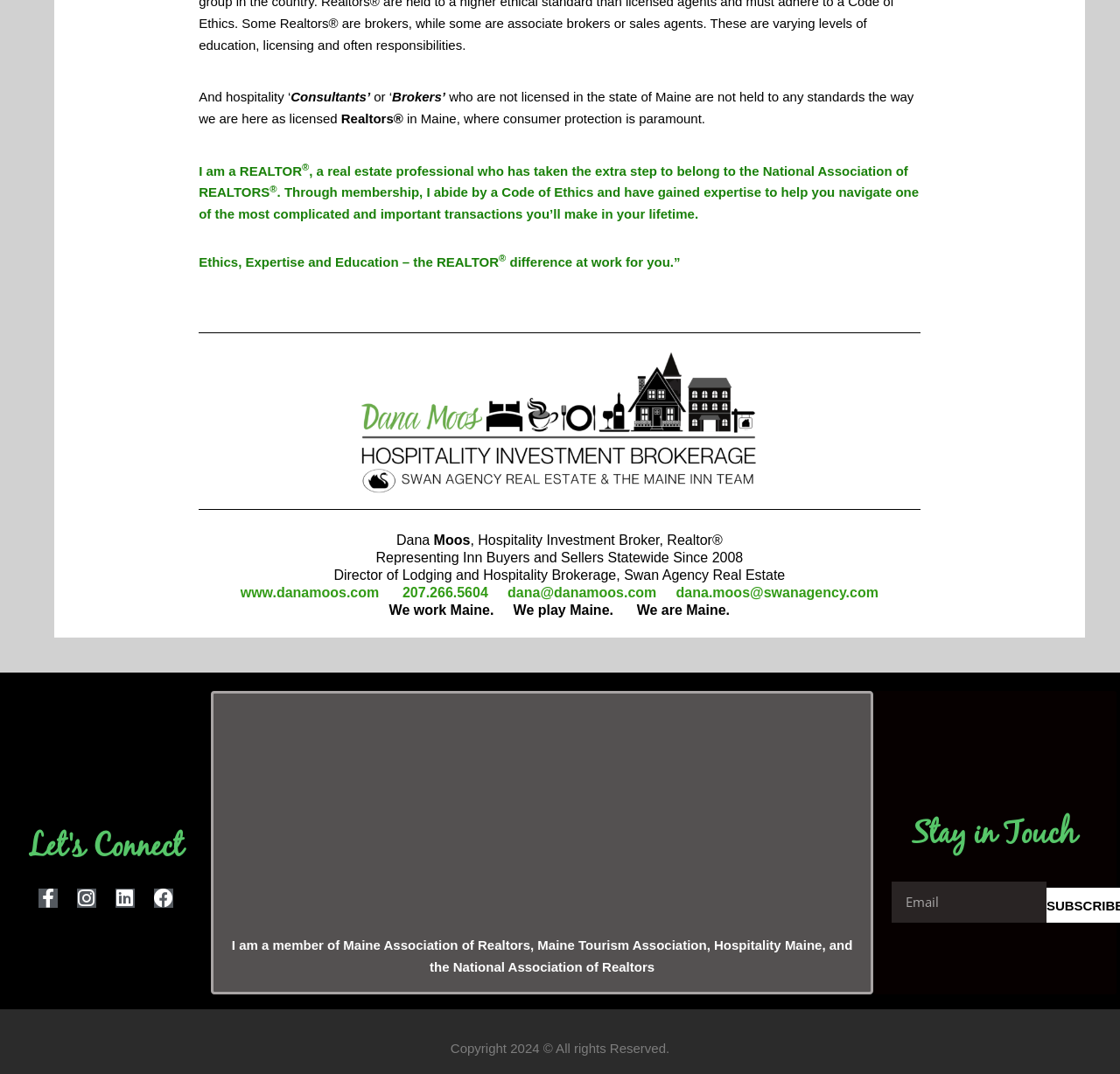Please find the bounding box coordinates of the element that must be clicked to perform the given instruction: "Click the link to Dana Moos' website". The coordinates should be four float numbers from 0 to 1, i.e., [left, top, right, bottom].

[0.215, 0.545, 0.338, 0.558]